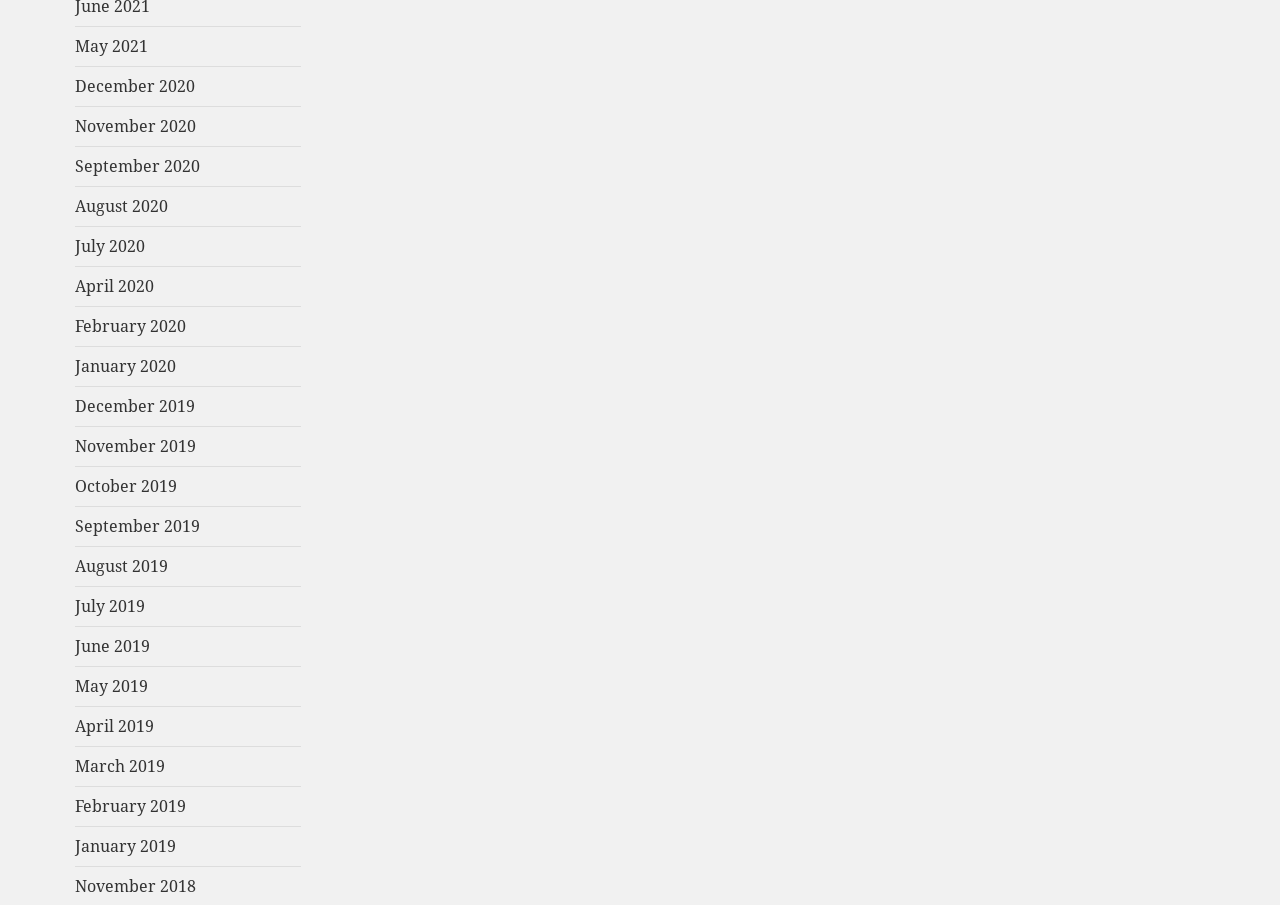What is the earliest month listed? Analyze the screenshot and reply with just one word or a short phrase.

November 2018